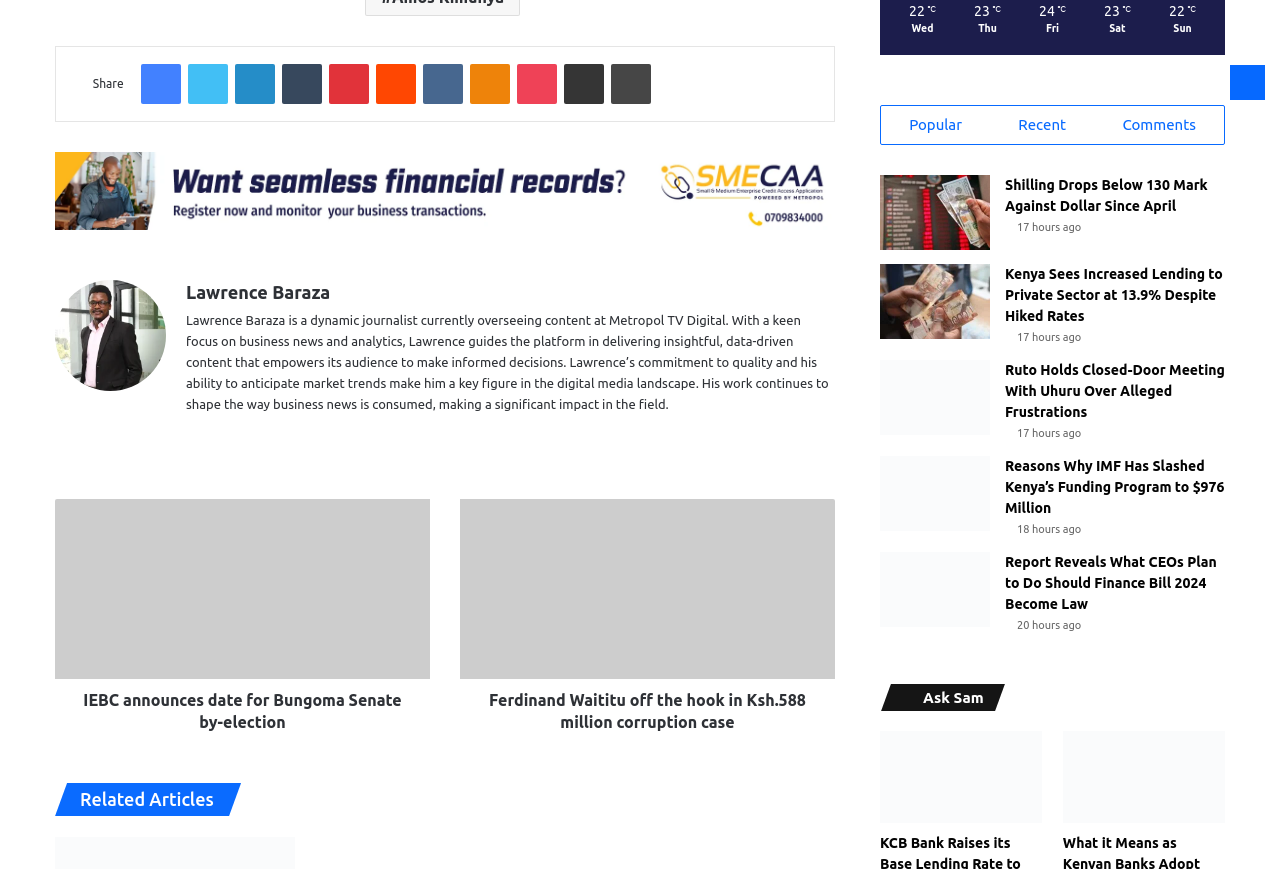Predict the bounding box of the UI element based on the description: "Reddit". The coordinates should be four float numbers between 0 and 1, formatted as [left, top, right, bottom].

[0.294, 0.074, 0.325, 0.12]